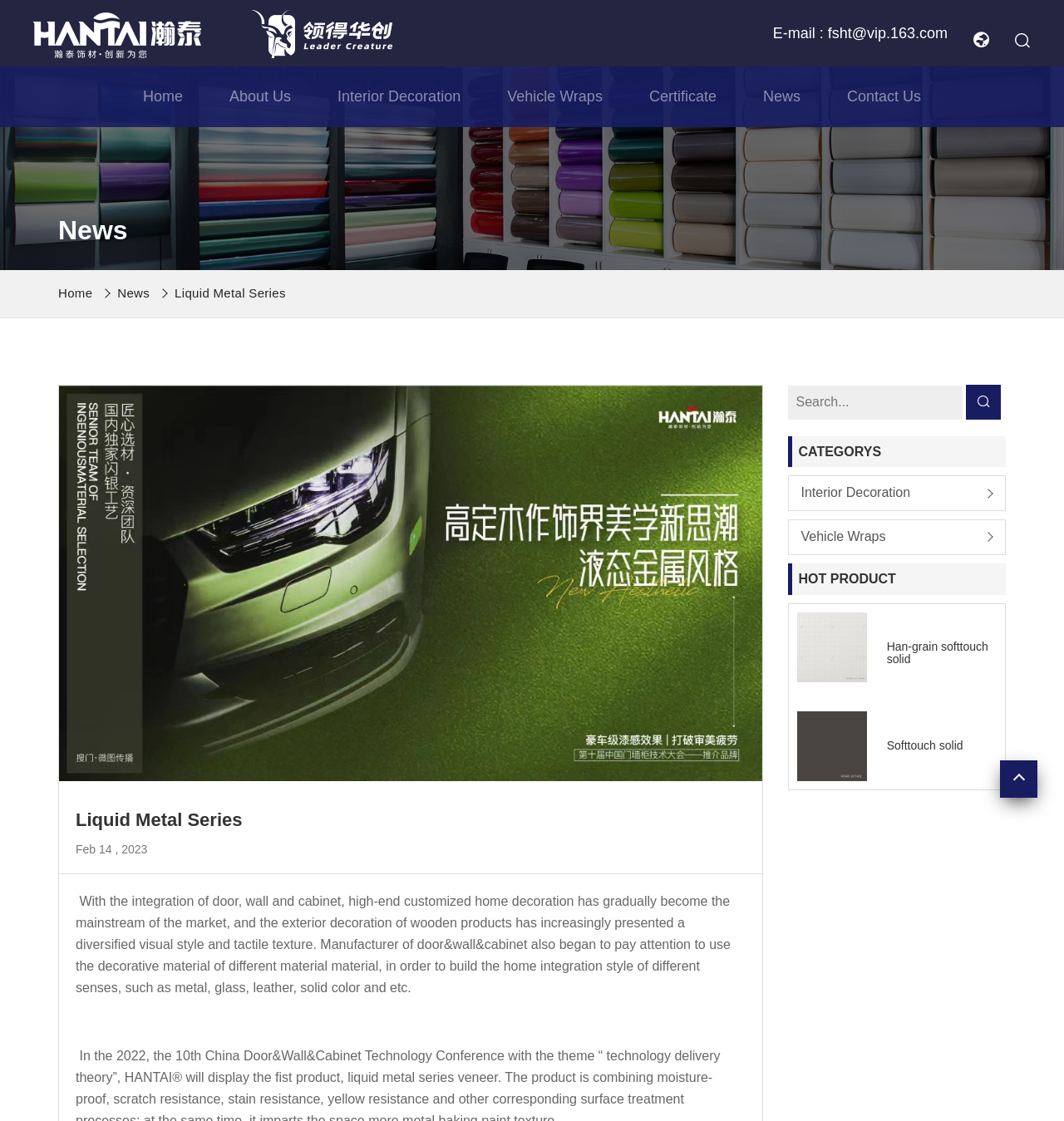Mark the bounding box of the element that matches the following description: "Open toolbar Accessibility Tools".

None